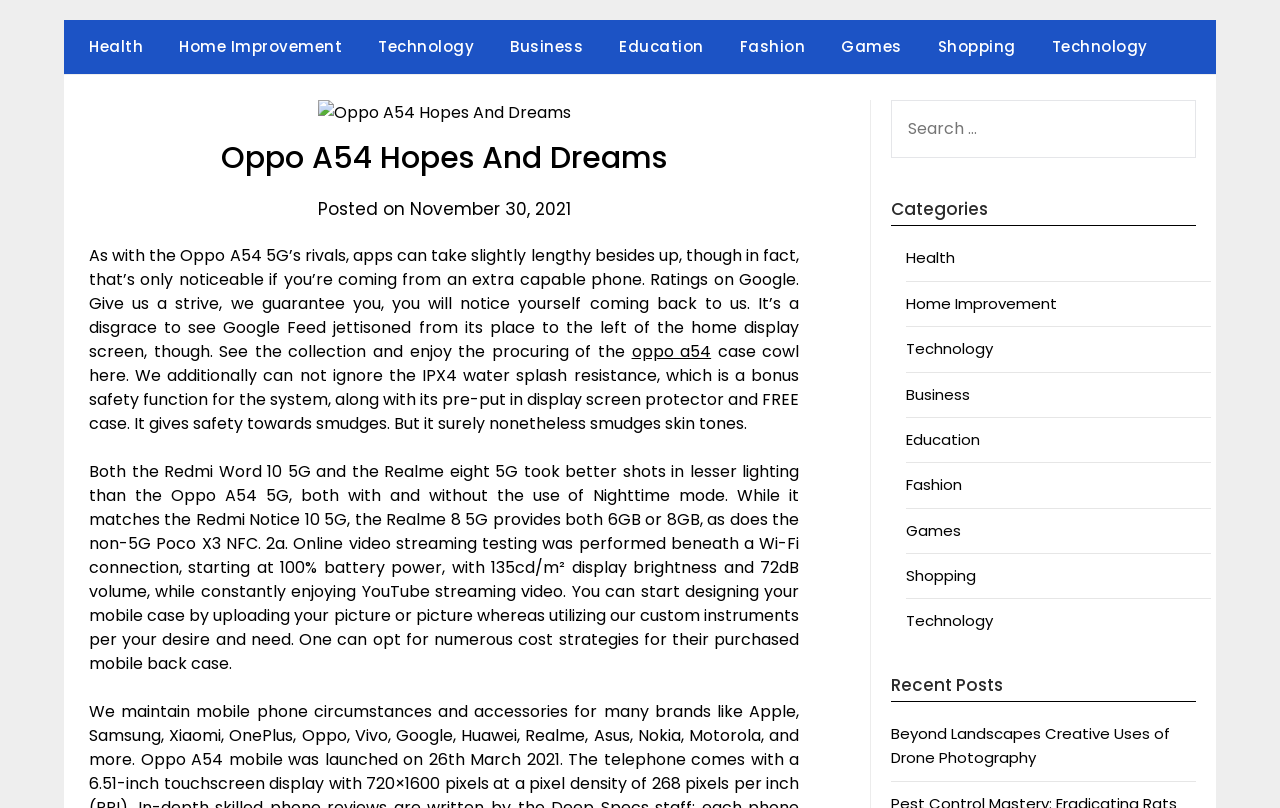Given the description of the UI element: "Home Improvement", predict the bounding box coordinates in the form of [left, top, right, bottom], with each value being a float between 0 and 1.

[0.708, 0.362, 0.826, 0.388]